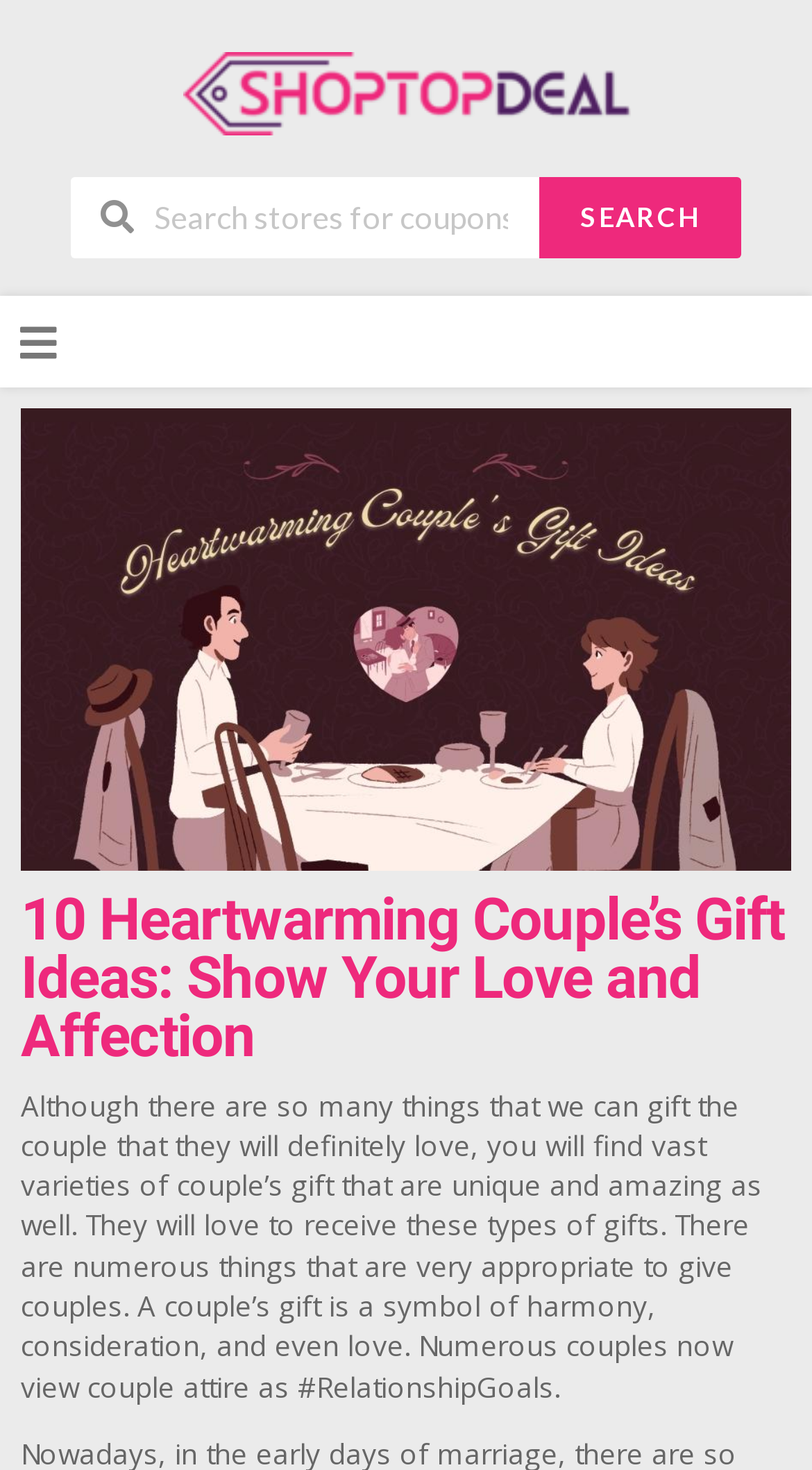Generate the text content of the main headline of the webpage.

10 Heartwarming Couple’s Gift Ideas: Show Your Love and Affection